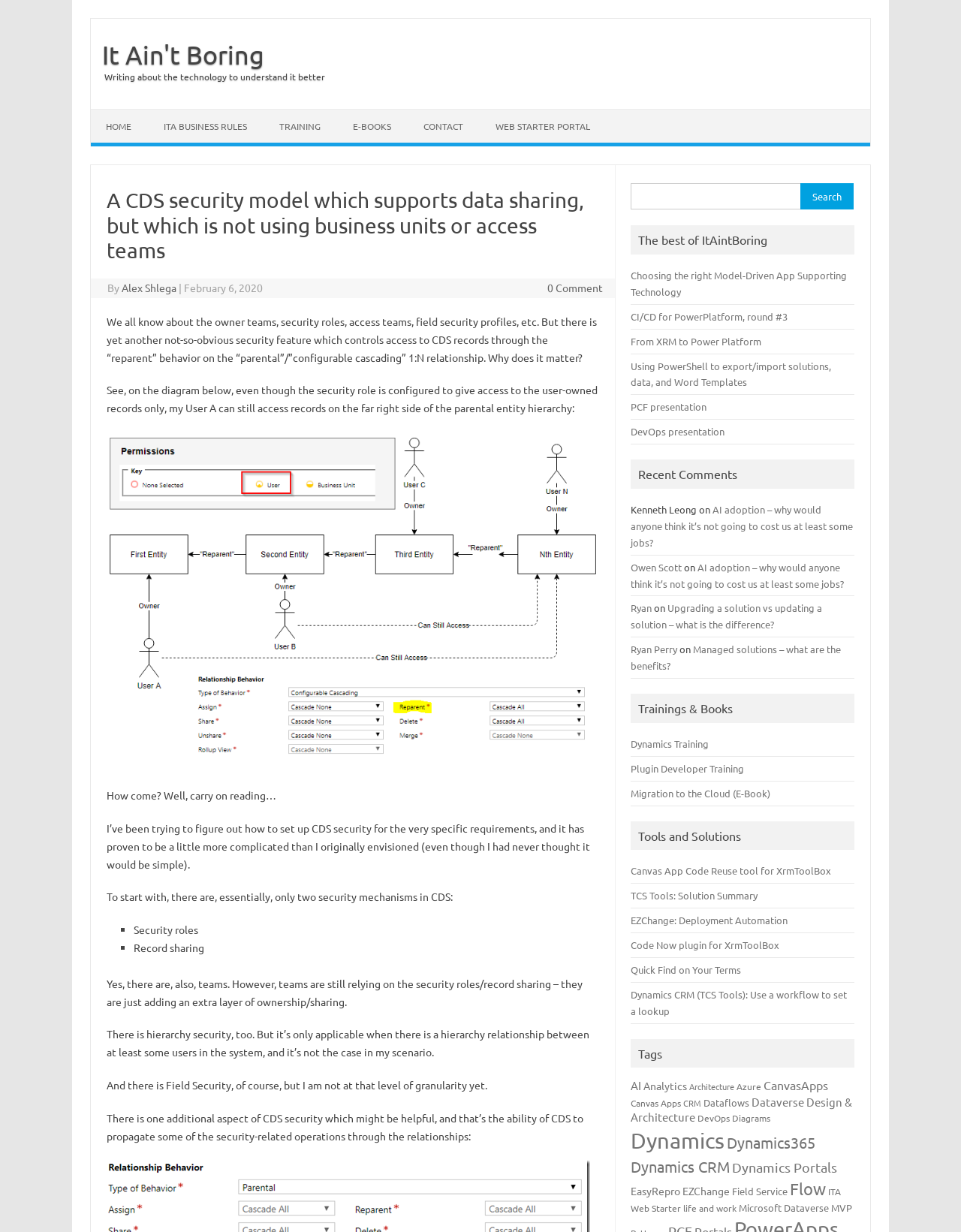Can you find the bounding box coordinates of the area I should click to execute the following instruction: "Search for something"?

[0.657, 0.149, 0.889, 0.174]